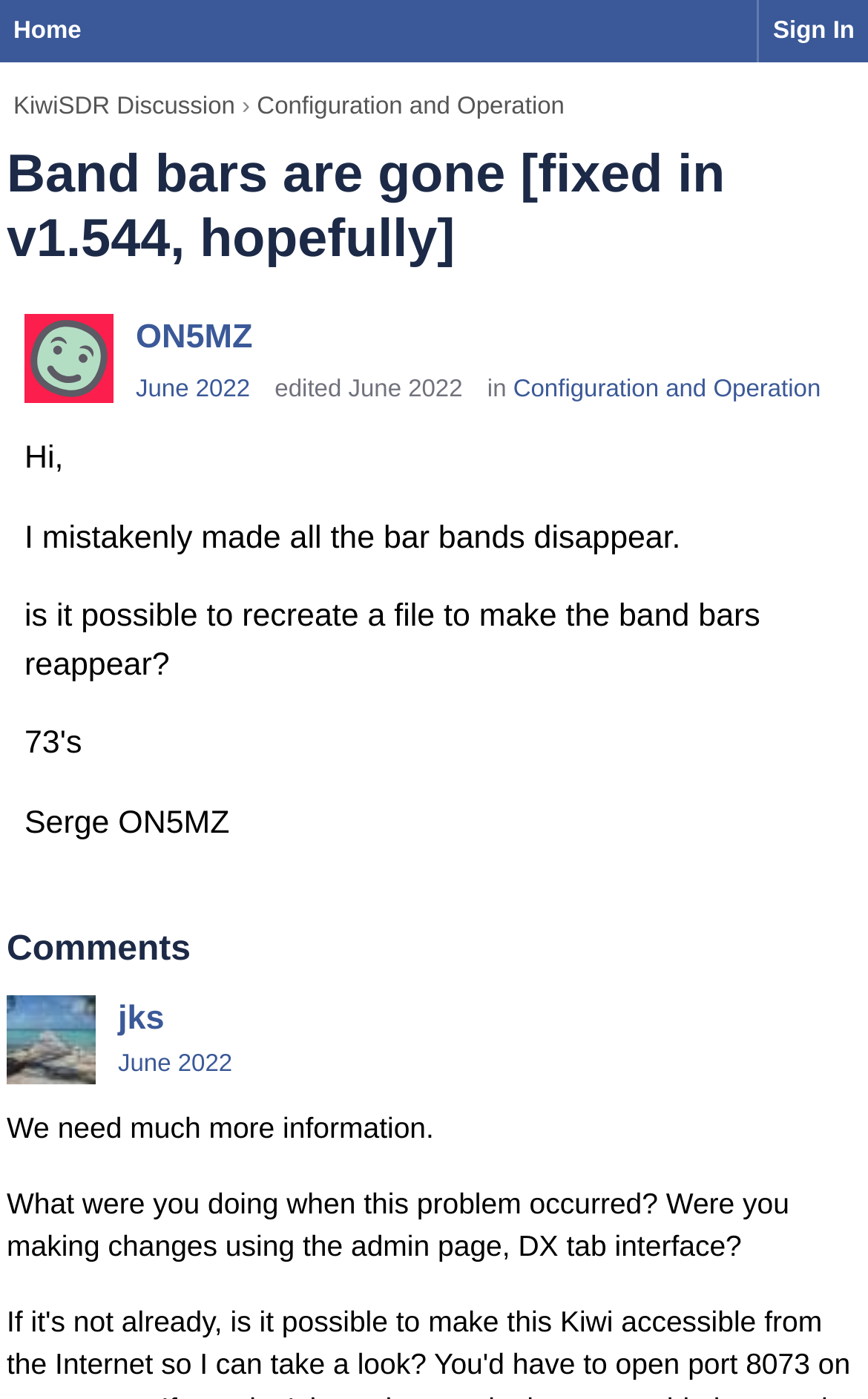Find the bounding box coordinates for the area that must be clicked to perform this action: "go to June 2022 comments".

[0.136, 0.739, 0.268, 0.758]